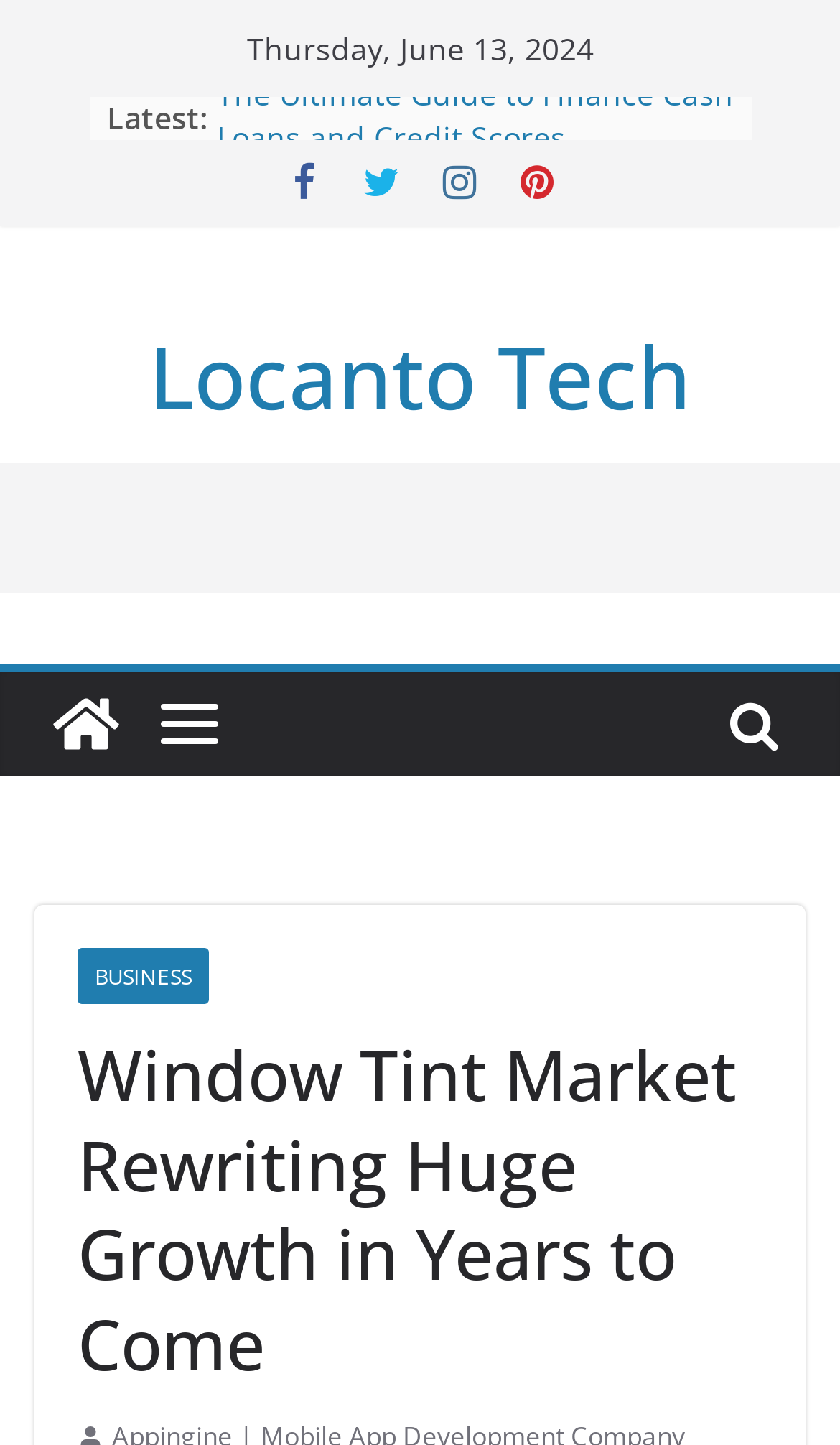What is the category of the article 'BUSINESS'?
Please use the image to provide a one-word or short phrase answer.

BUSINESS